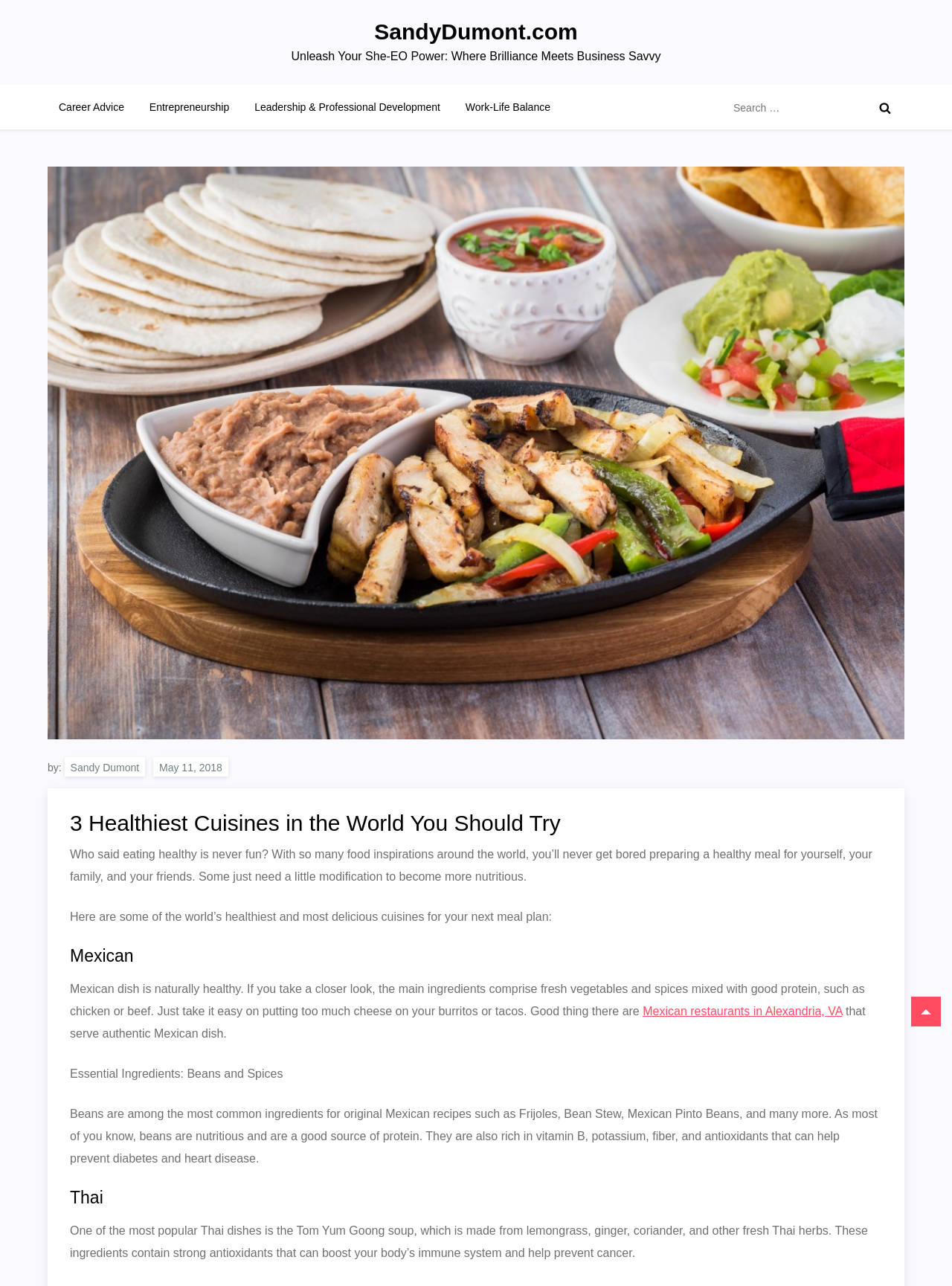Offer a comprehensive description of the webpage’s content and structure.

The webpage is about the healthiest cuisines in the world, with a focus on Mexican and Thai dishes. At the top, there is a navigation menu with links to "Career Advice", "Entrepreneurship", "Leadership & Professional Development", and "Work-Life Balance". Below this, there is a search bar with a button and a magnifying glass icon. 

On the left side, there is a large image of a complete Arabic meal. Below this image, there is information about the author, Sandy Dumont, and the date of publication, May 11, 2018. 

The main content of the webpage is divided into sections, each highlighting a different cuisine. The first section is about Mexican cuisine, with a heading "3 Healthiest Cuisines in the World You Should Try". The text explains that Mexican dishes are naturally healthy, with fresh vegetables and spices mixed with good protein. There is also a link to Mexican restaurants in Alexandria, VA. 

The section then lists the essential ingredients of Mexican cuisine, including beans and spices, and explains their nutritional benefits. 

The next section is about Thai cuisine, with a heading "Thai". The text describes the popular Thai dish Tom Yum Goong soup, made with lemongrass, ginger, coriander, and other fresh Thai herbs, and explains their antioxidant properties. 

At the bottom of the webpage, there is a link to an unknown destination.